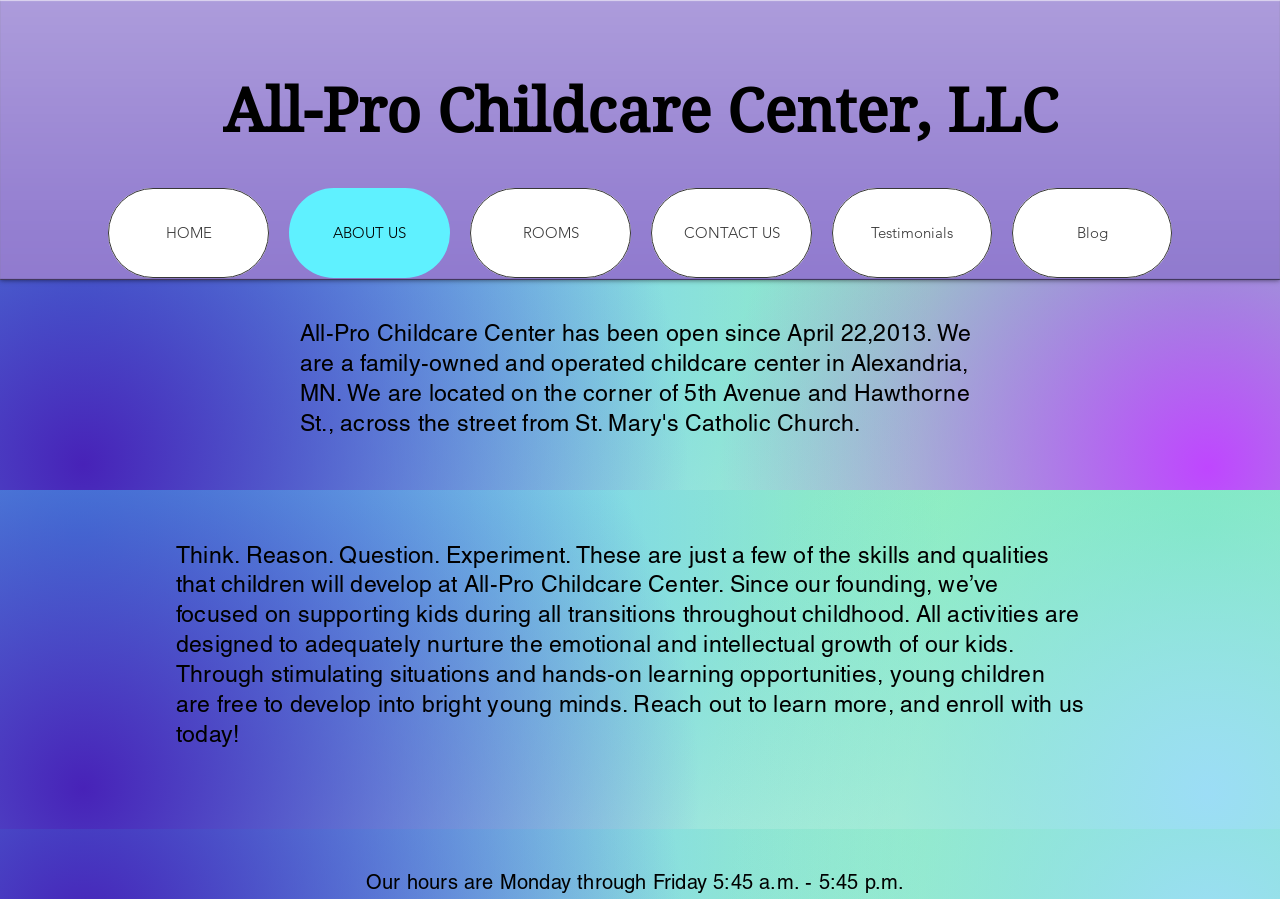What is the name of this childcare center?
Answer the question with as much detail as you can, using the image as a reference.

I found the name of the childcare center by looking at the heading element on the webpage, which says 'All-Pro Childcare Center, LLC'.